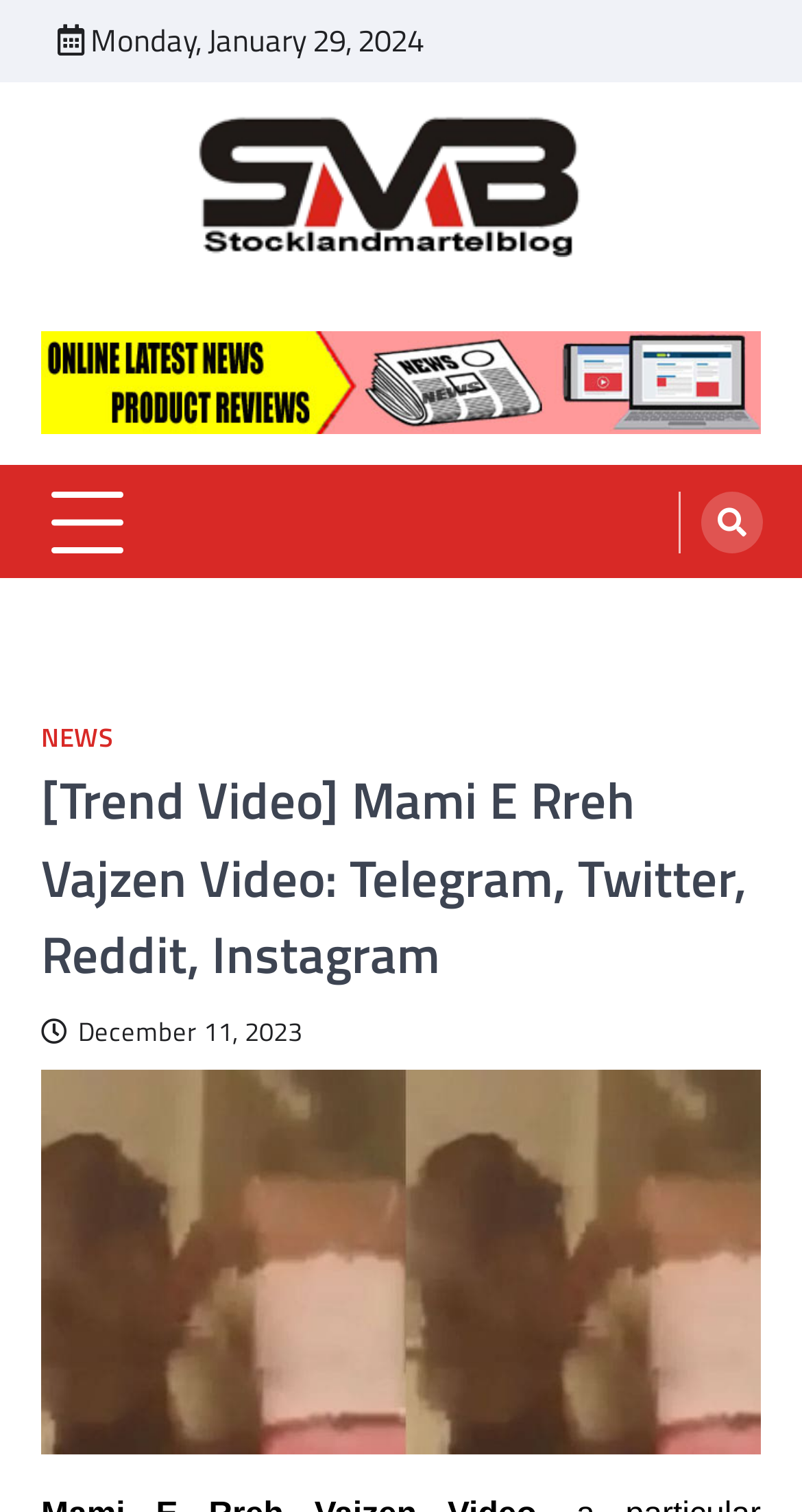Give a short answer using one word or phrase for the question:
What is the time associated with the news article?

December 11, 2023